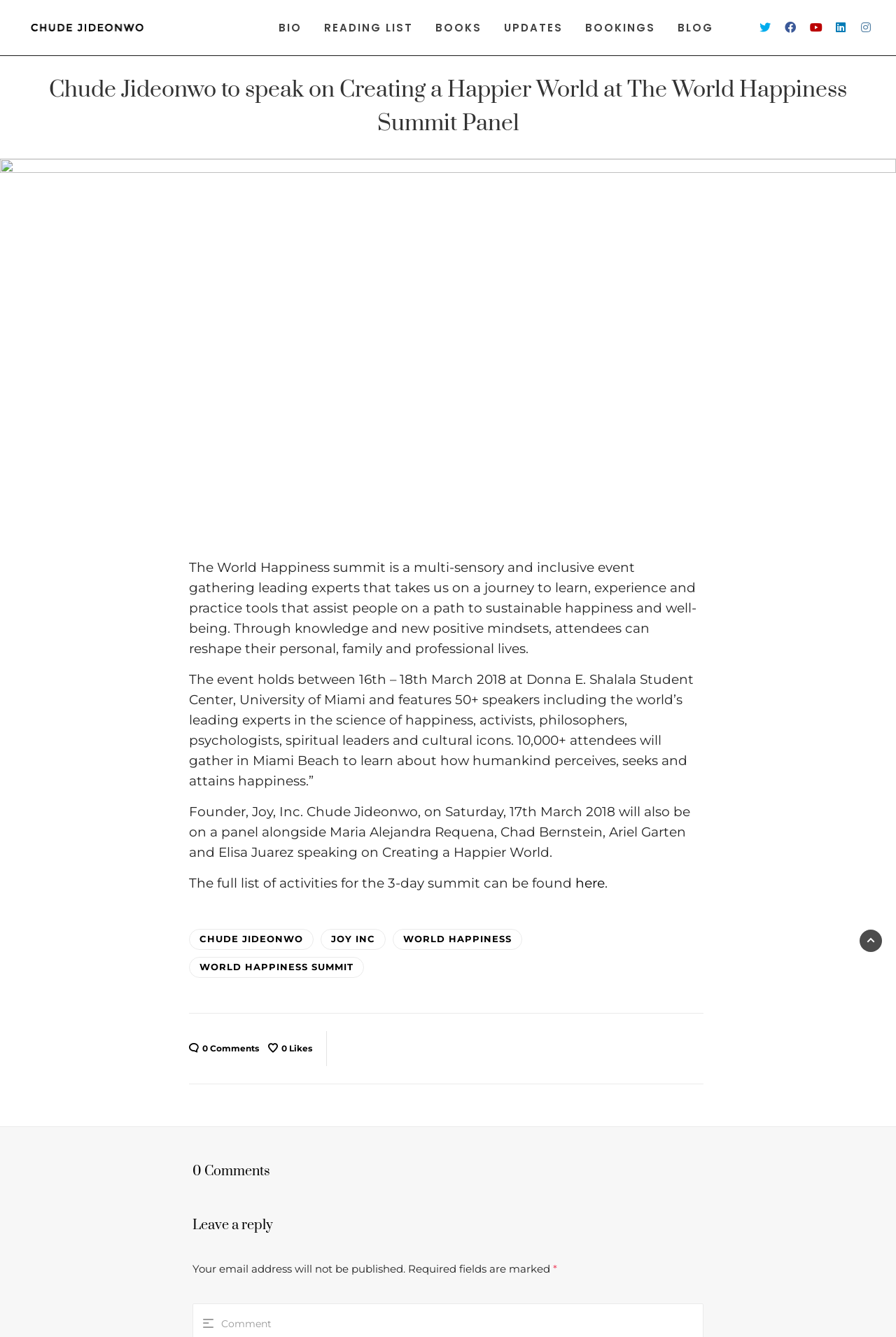Based on the element description "0 Comments", predict the bounding box coordinates of the UI element.

[0.211, 0.771, 0.289, 0.797]